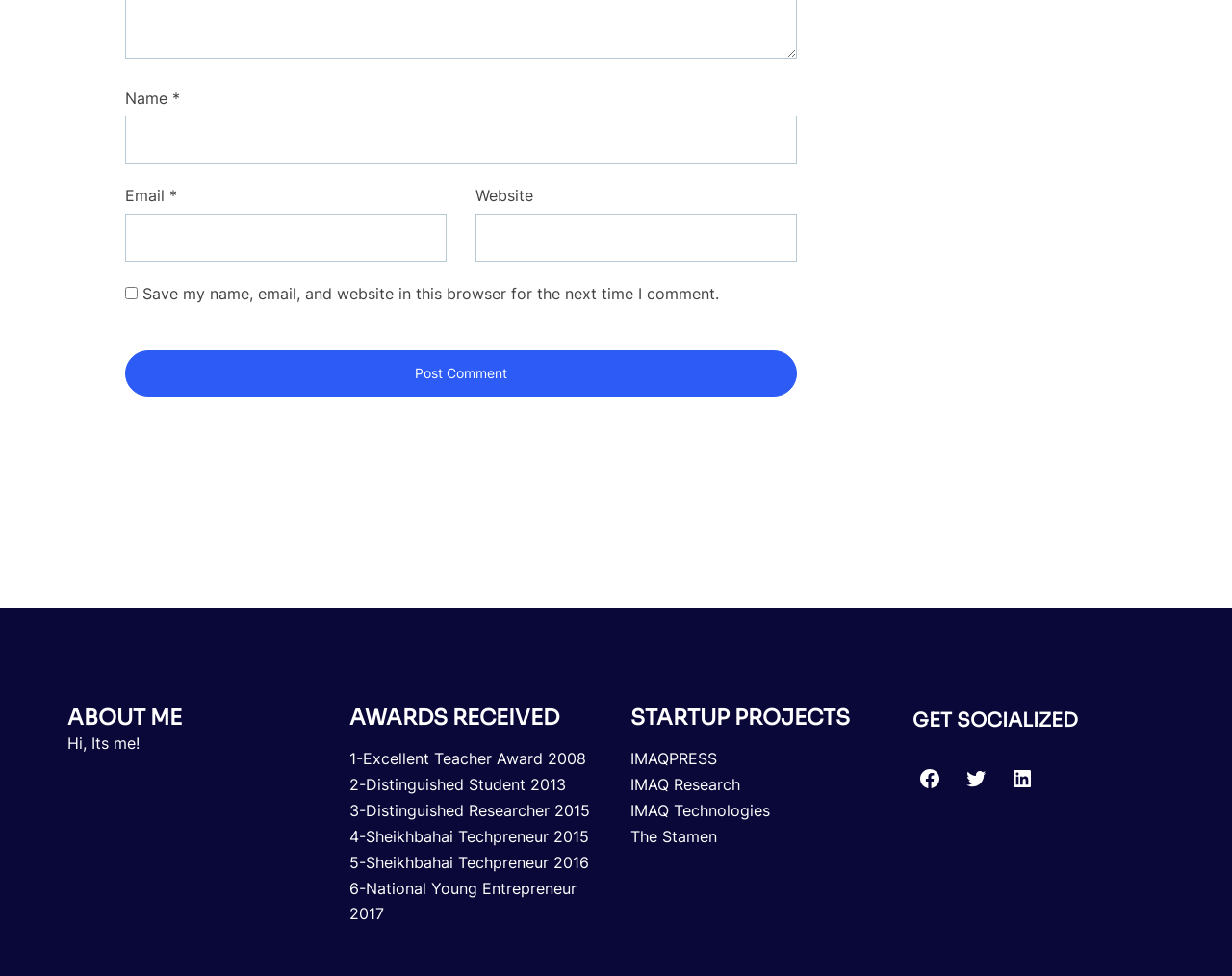What is the tone of the 'ABOUT ME' section?
Please provide a detailed and comprehensive answer to the question.

The 'ABOUT ME' section starts with a casual greeting 'Hi, Its me!' which suggests an informal tone, indicating that the author is trying to establish a personal connection with the reader.